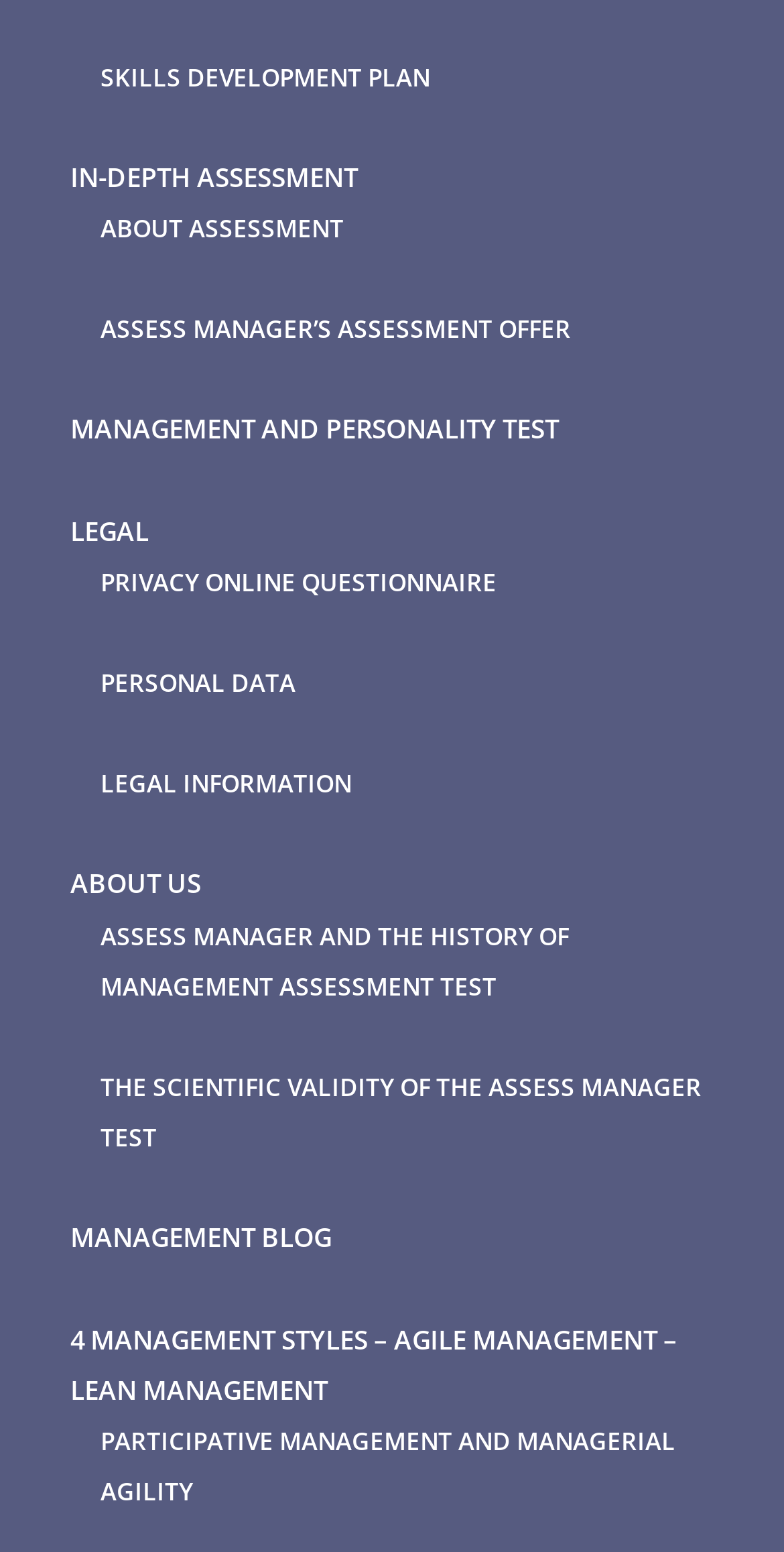Find the bounding box coordinates for the area you need to click to carry out the instruction: "Learn about in-depth assessment". The coordinates should be four float numbers between 0 and 1, indicated as [left, top, right, bottom].

[0.09, 0.102, 0.456, 0.126]